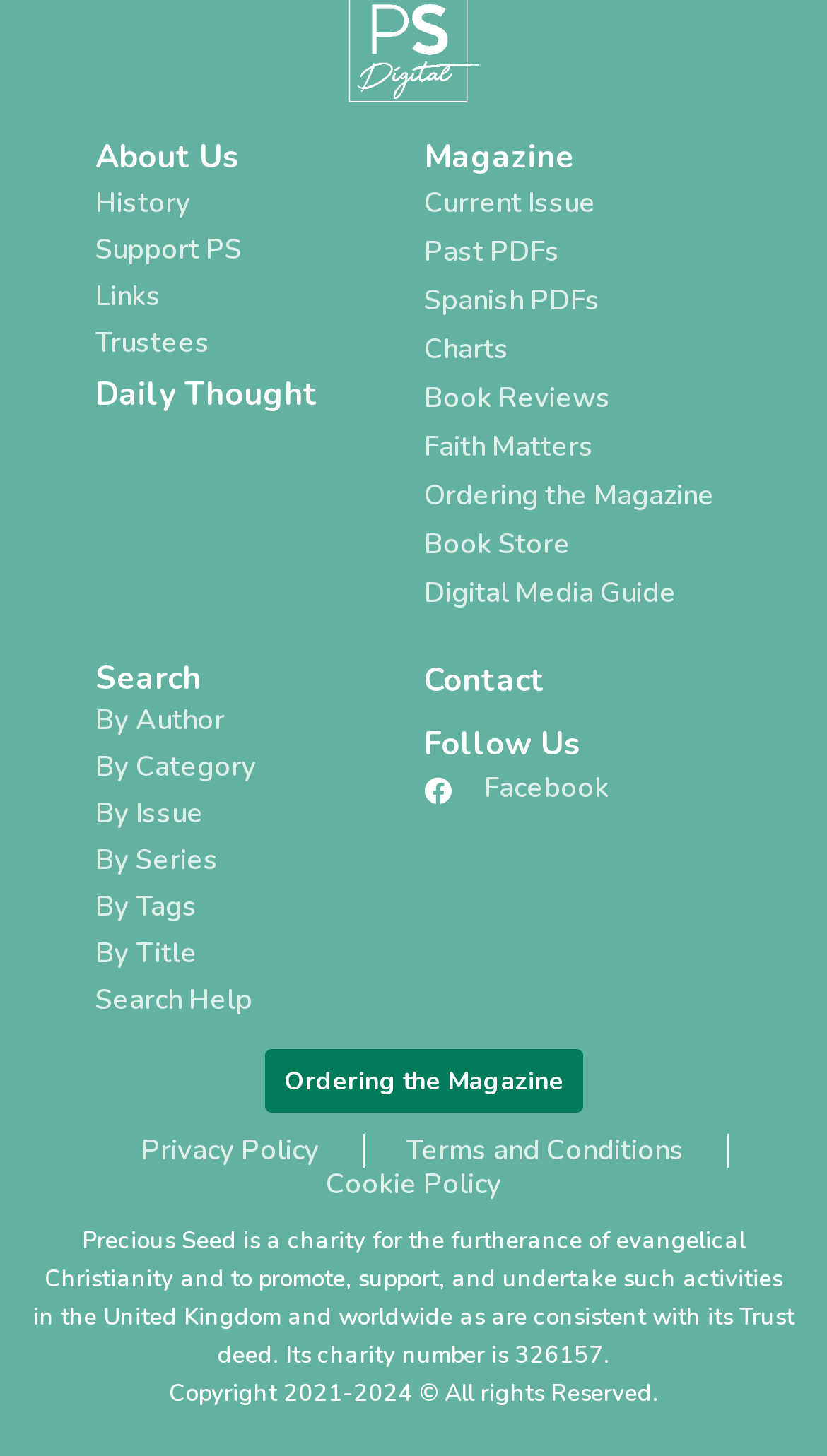What type of organization is Precious Seed?
Please ensure your answer to the question is detailed and covers all necessary aspects.

The static text at the bottom of the webpage states that 'Precious Seed is a charity for the furtherance of evangelical Christianity...'. This indicates that Precious Seed is a charity organization.